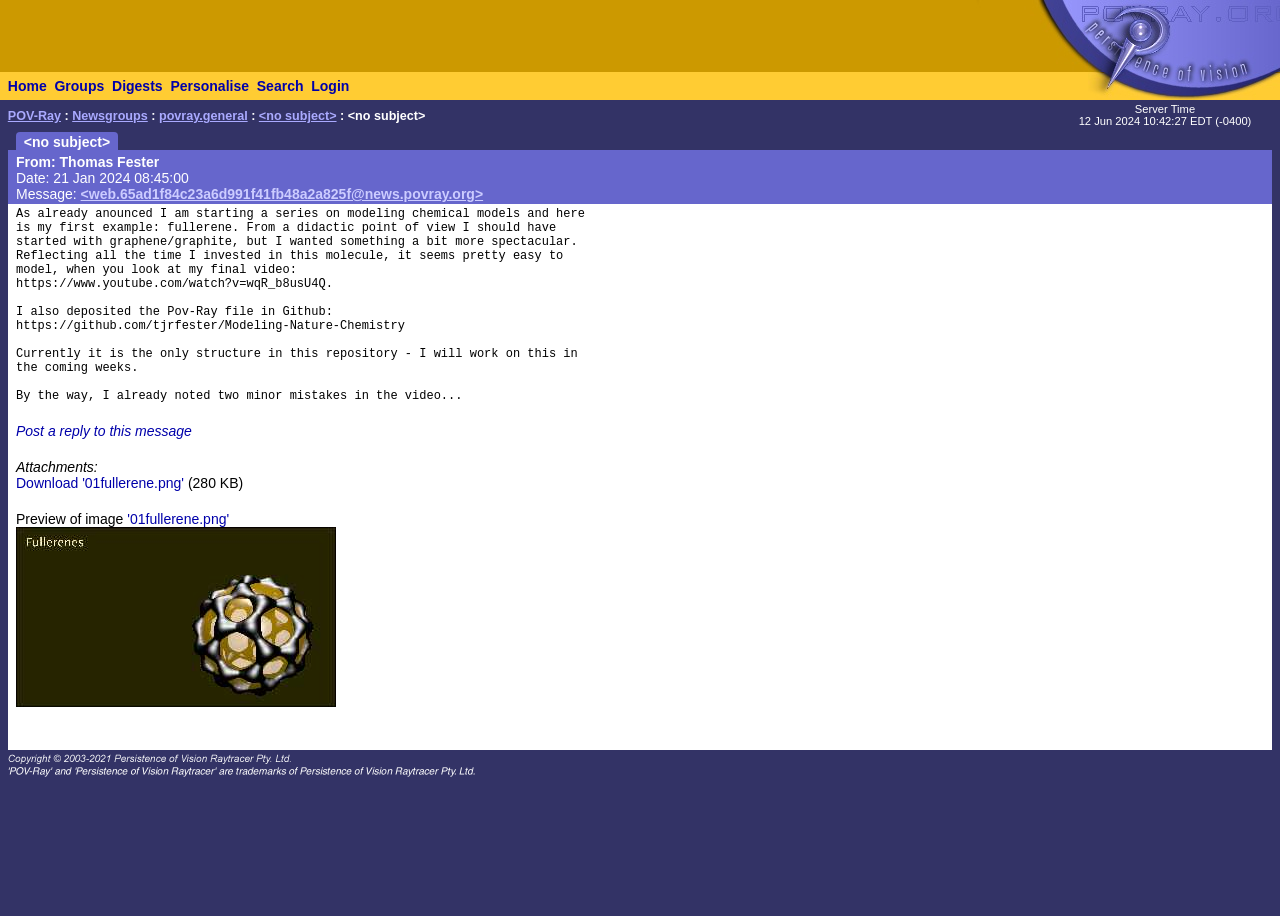Pinpoint the bounding box coordinates of the clickable element needed to complete the instruction: "Click on the 'Home' link". The coordinates should be provided as four float numbers between 0 and 1: [left, top, right, bottom].

[0.006, 0.085, 0.036, 0.103]